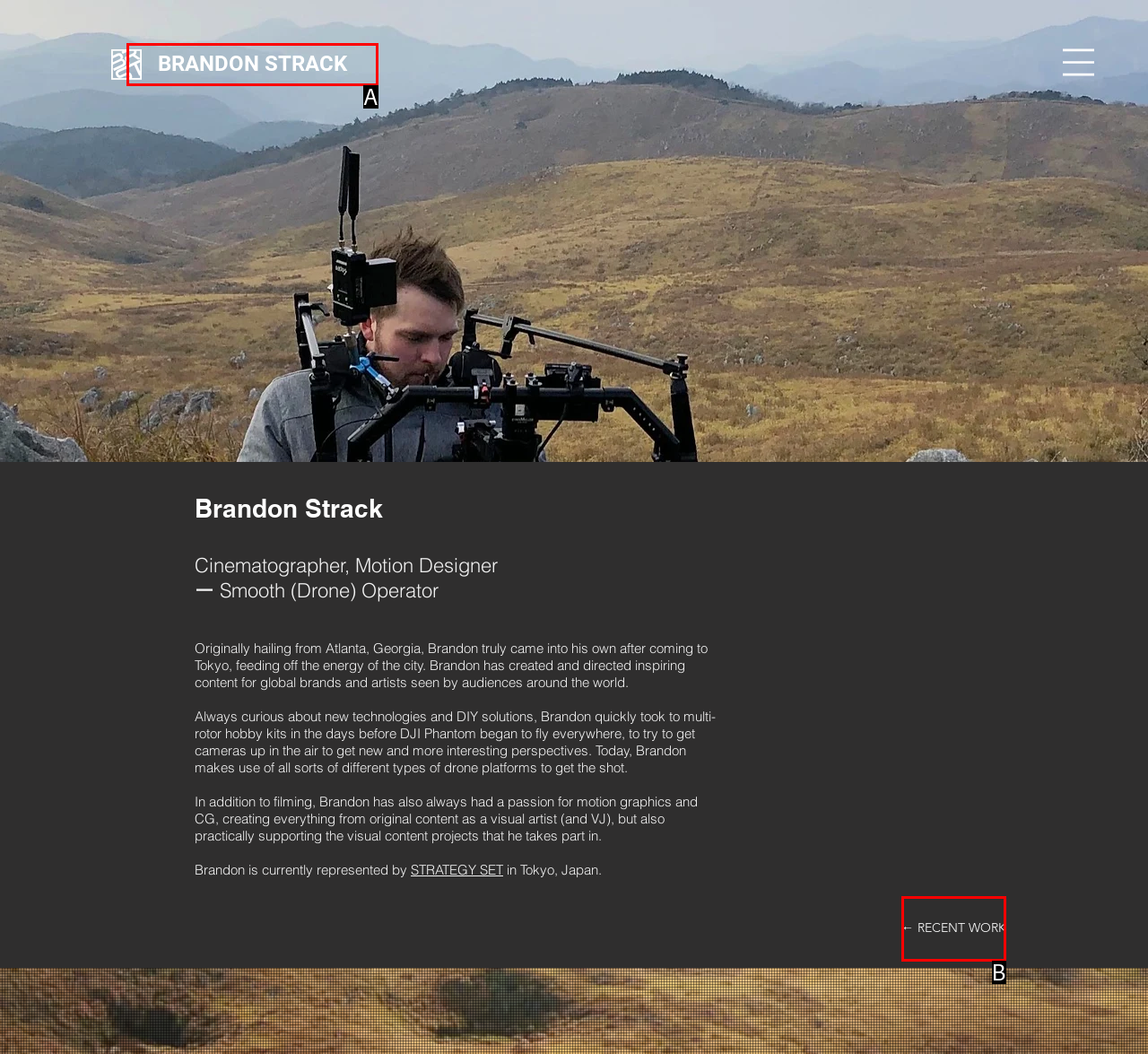Find the HTML element that corresponds to the description: ← RECENT WORK. Indicate your selection by the letter of the appropriate option.

B